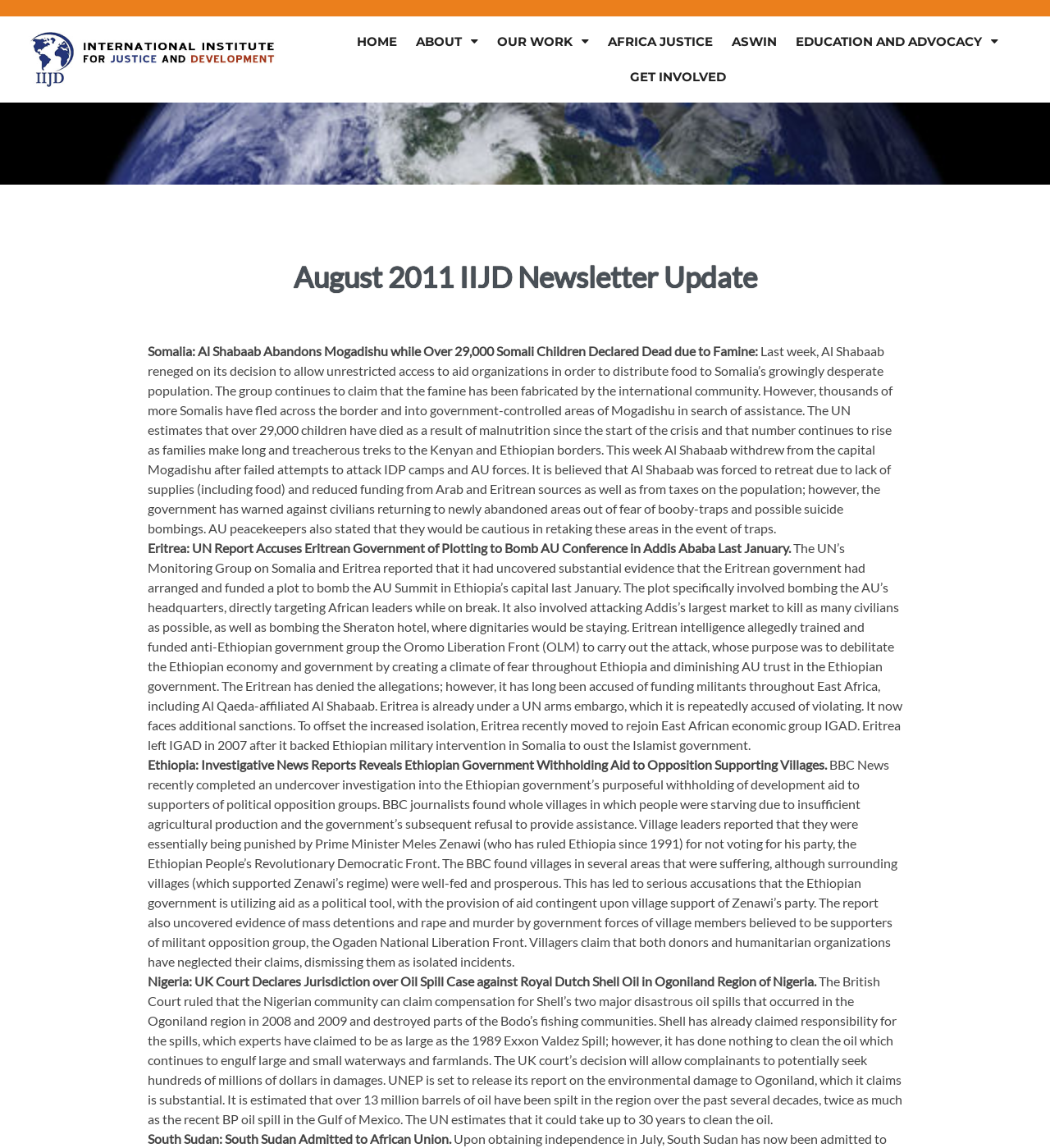Please determine the bounding box coordinates of the clickable area required to carry out the following instruction: "Click GET INVOLVED". The coordinates must be four float numbers between 0 and 1, represented as [left, top, right, bottom].

[0.592, 0.052, 0.699, 0.082]